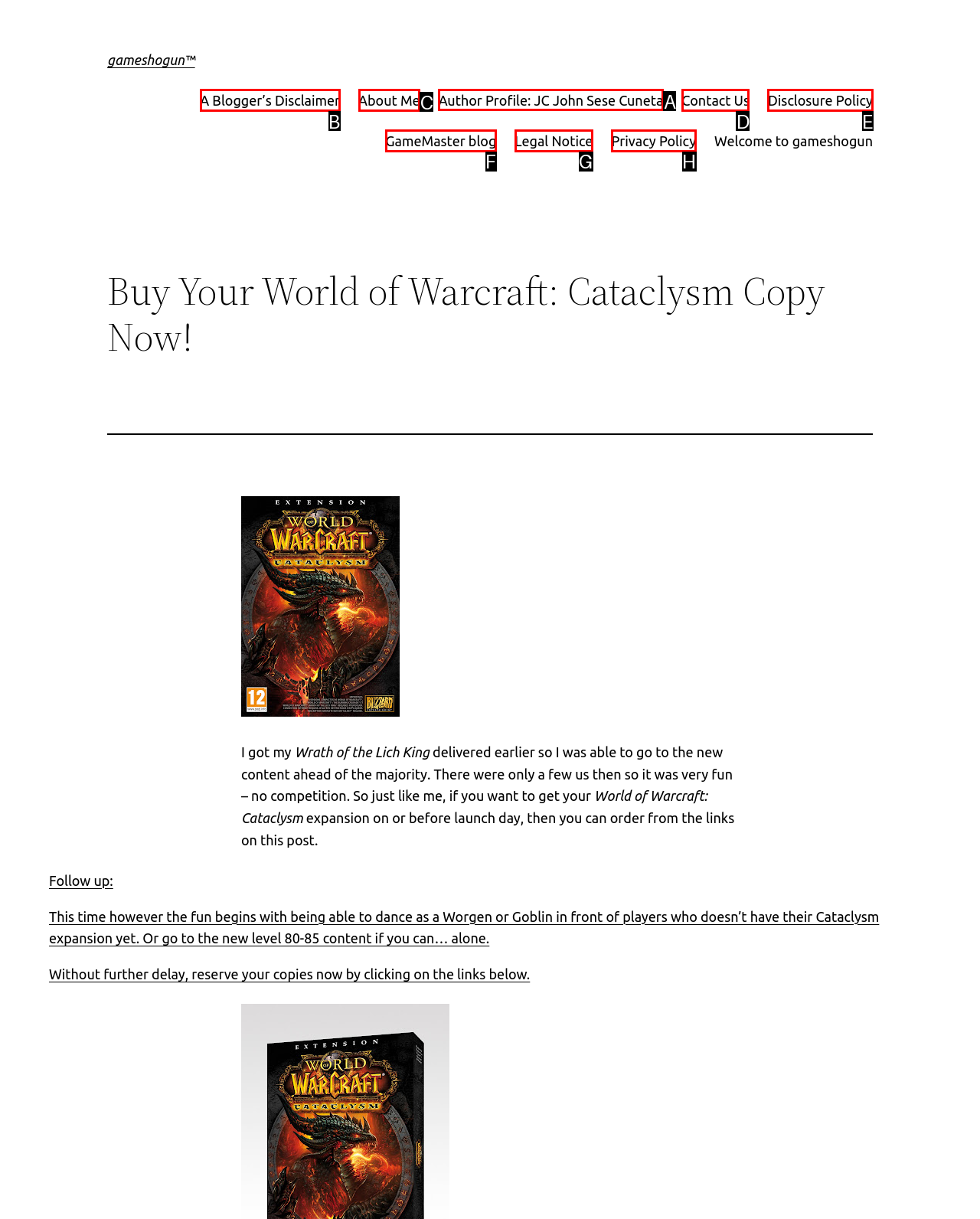Determine the letter of the UI element that will complete the task: Learn about the author
Reply with the corresponding letter.

A